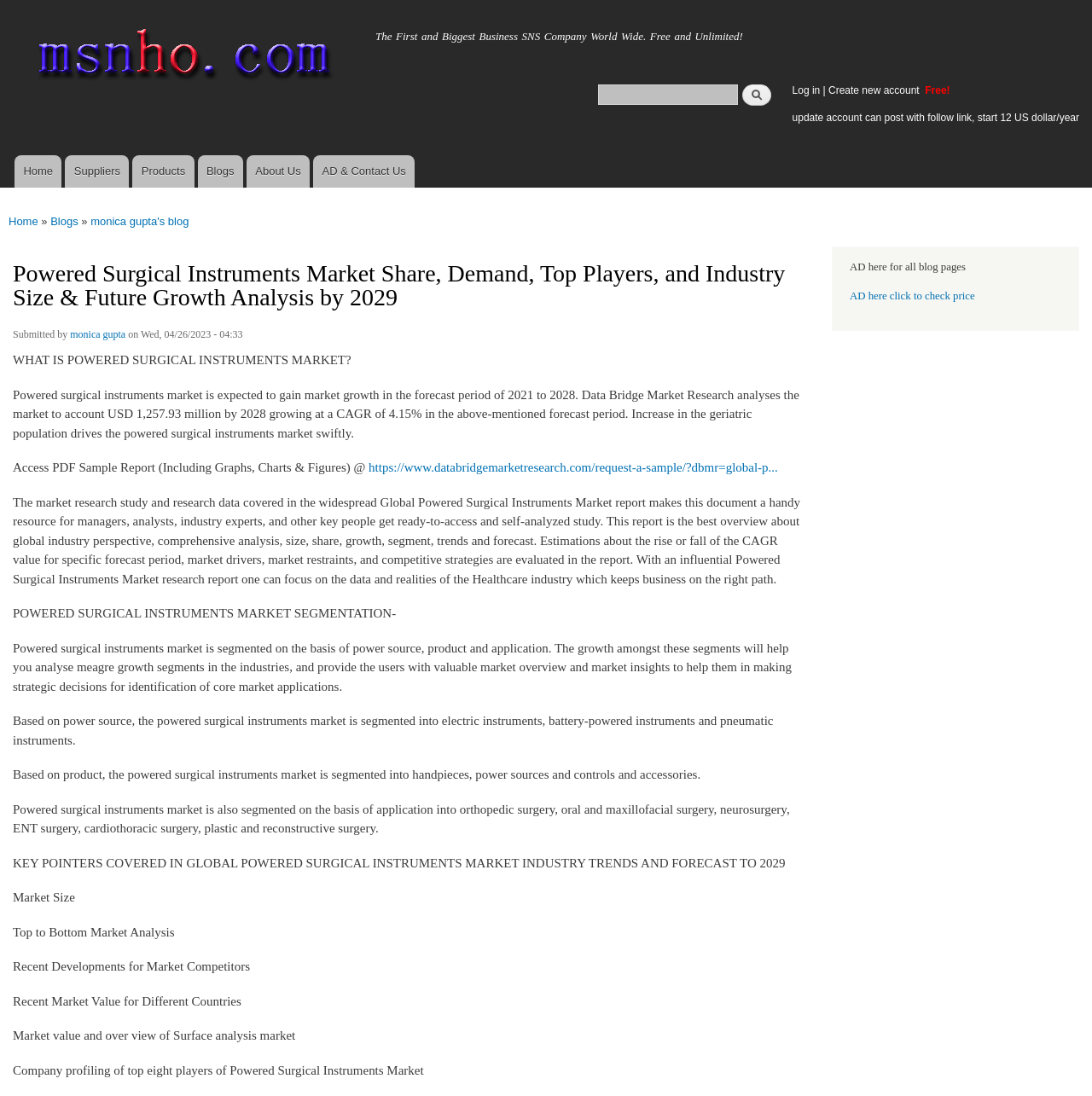Identify the bounding box coordinates for the region to click in order to carry out this instruction: "Visit the 'Entertainment' page". Provide the coordinates using four float numbers between 0 and 1, formatted as [left, top, right, bottom].

None